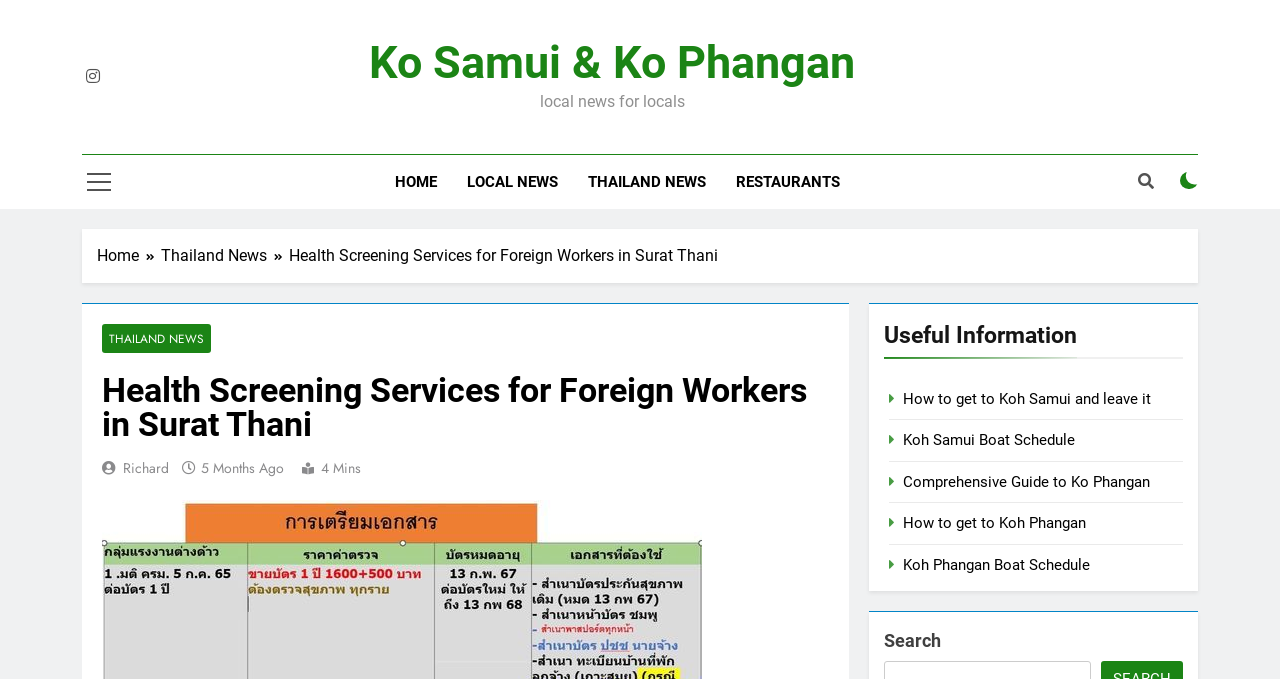Specify the bounding box coordinates of the area to click in order to follow the given instruction: "Check Comprehensive Guide to Ko Phangan."

[0.706, 0.696, 0.899, 0.723]